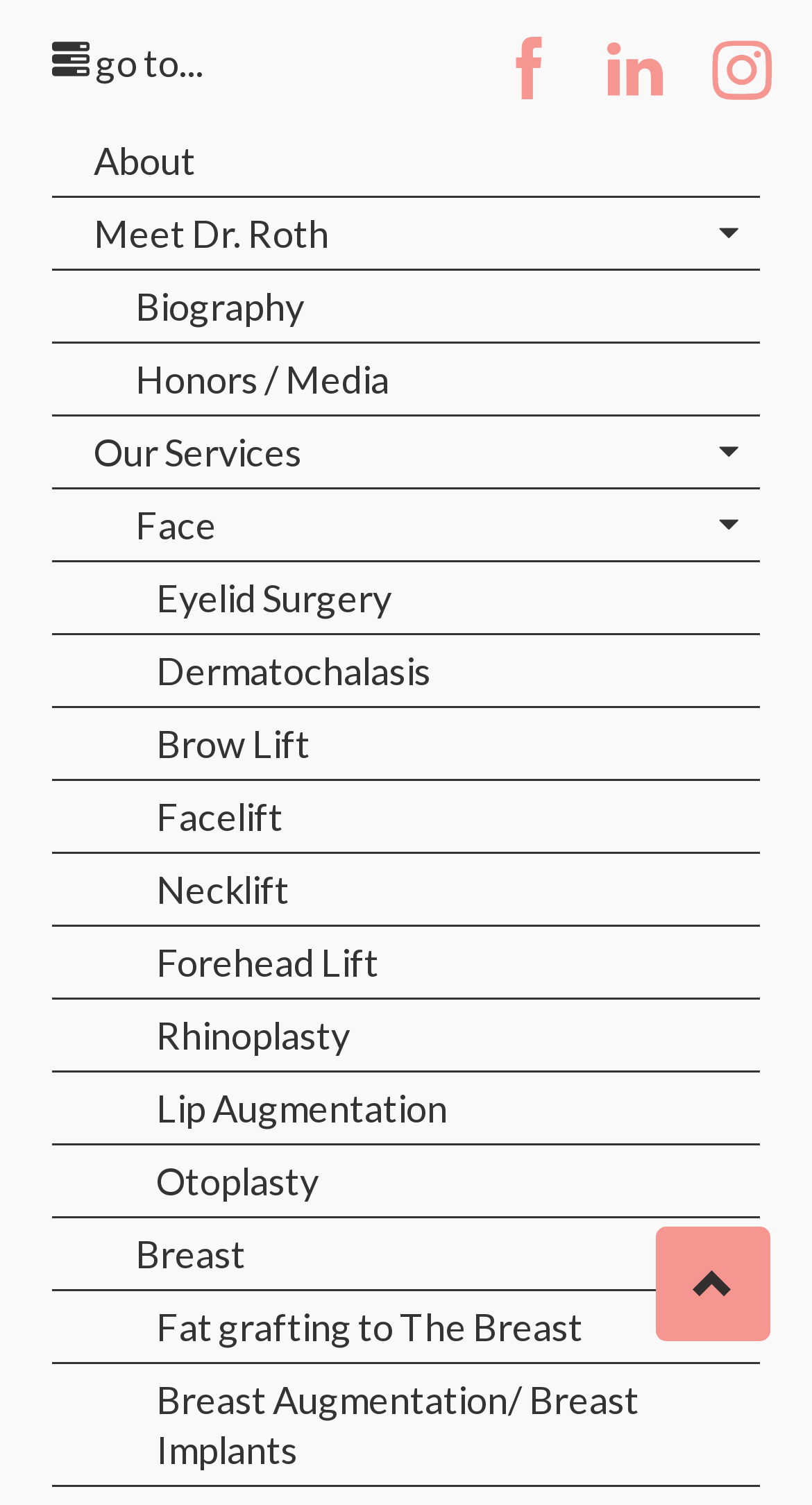Locate the bounding box coordinates of the segment that needs to be clicked to meet this instruction: "go to facebook".

[0.59, 0.028, 0.721, 0.059]